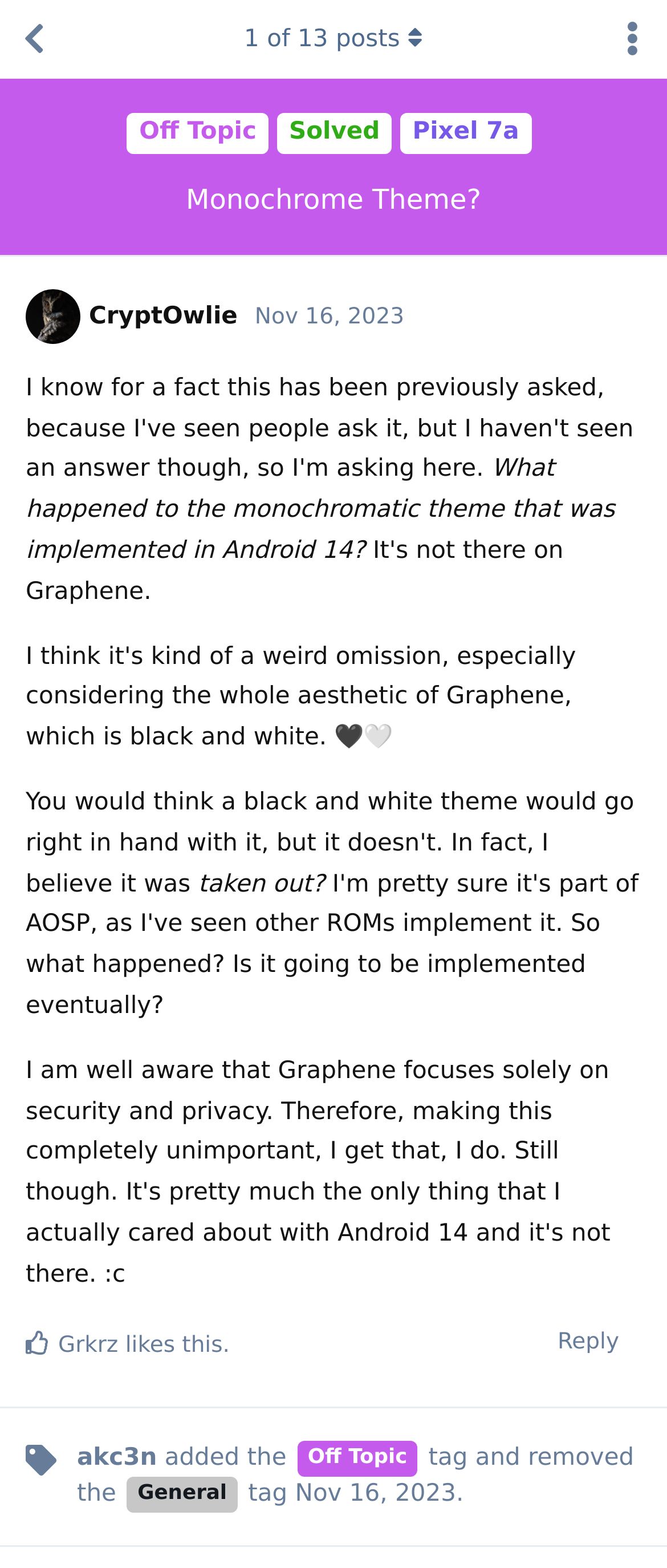Identify the bounding box coordinates of the clickable region necessary to fulfill the following instruction: "Go back to discussion list". The bounding box coordinates should be four float numbers between 0 and 1, i.e., [left, top, right, bottom].

[0.0, 0.0, 0.103, 0.05]